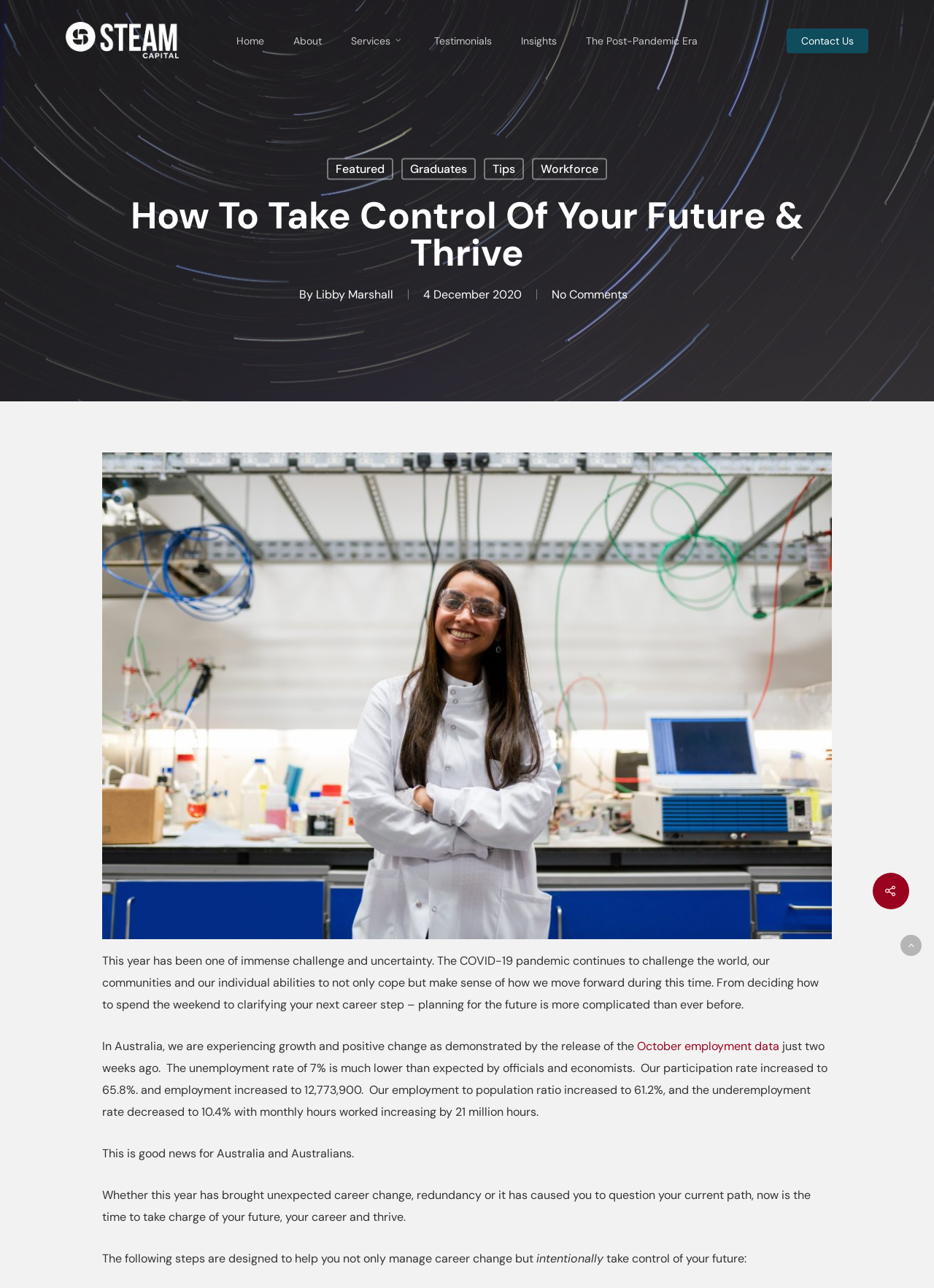Pinpoint the bounding box coordinates of the element that must be clicked to accomplish the following instruction: "Contact Us". The coordinates should be in the format of four float numbers between 0 and 1, i.e., [left, top, right, bottom].

[0.842, 0.027, 0.93, 0.035]